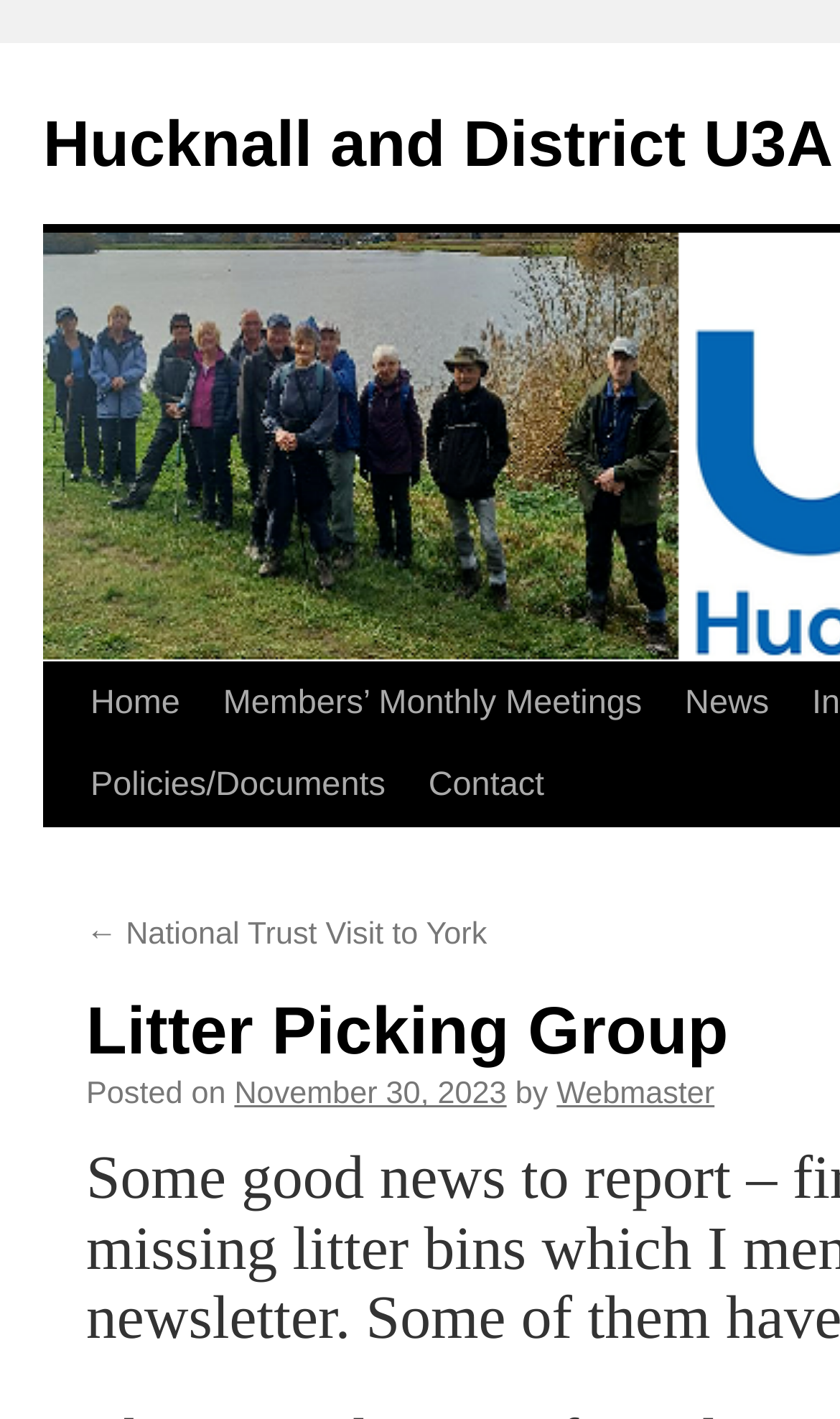Predict the bounding box coordinates for the UI element described as: "Hucknall and District U3A". The coordinates should be four float numbers between 0 and 1, presented as [left, top, right, bottom].

[0.051, 0.077, 0.992, 0.128]